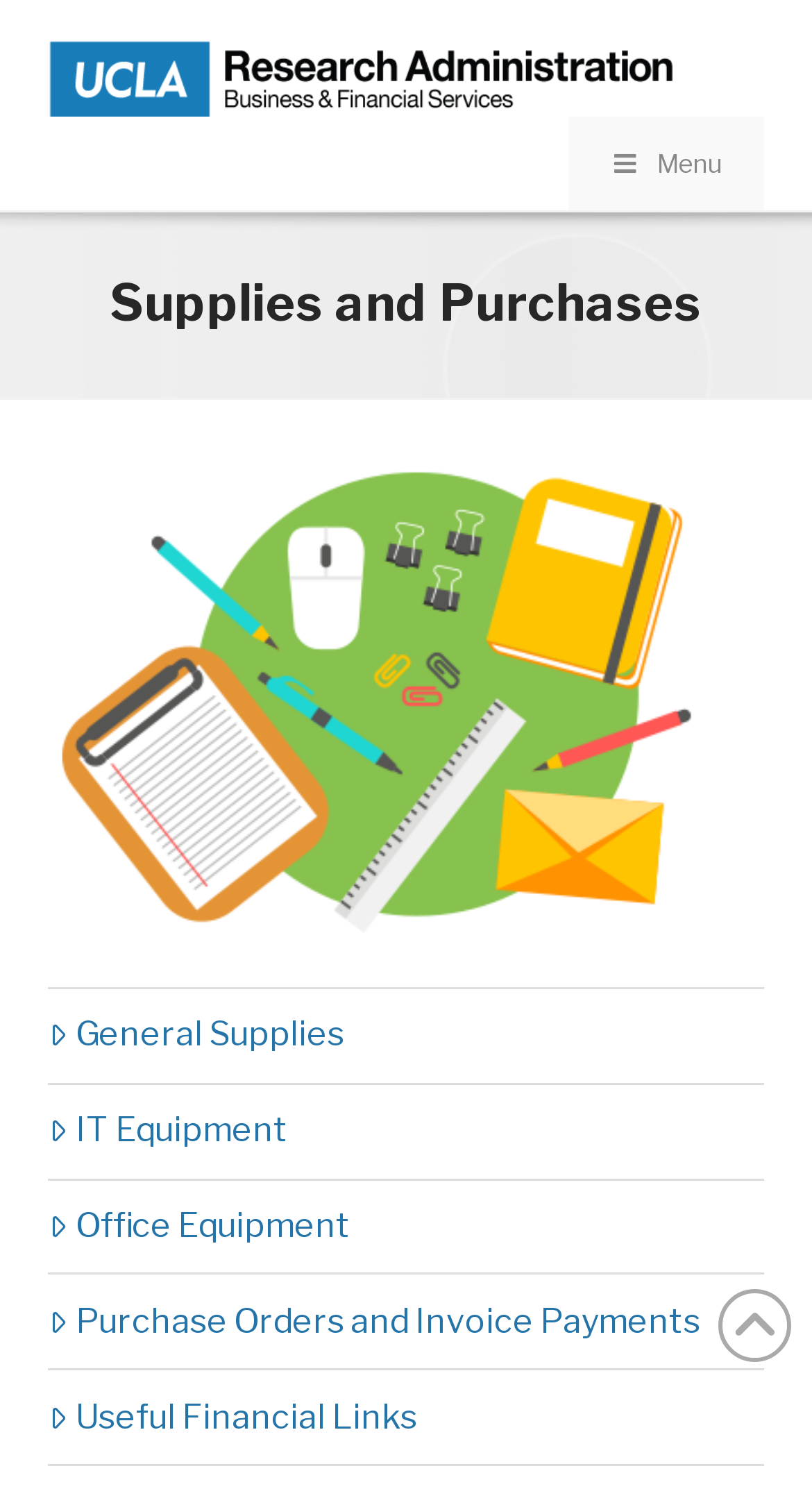Identify the bounding box coordinates of the clickable section necessary to follow the following instruction: "Go to Office Equipment". The coordinates should be presented as four float numbers from 0 to 1, i.e., [left, top, right, bottom].

[0.06, 0.807, 0.431, 0.841]